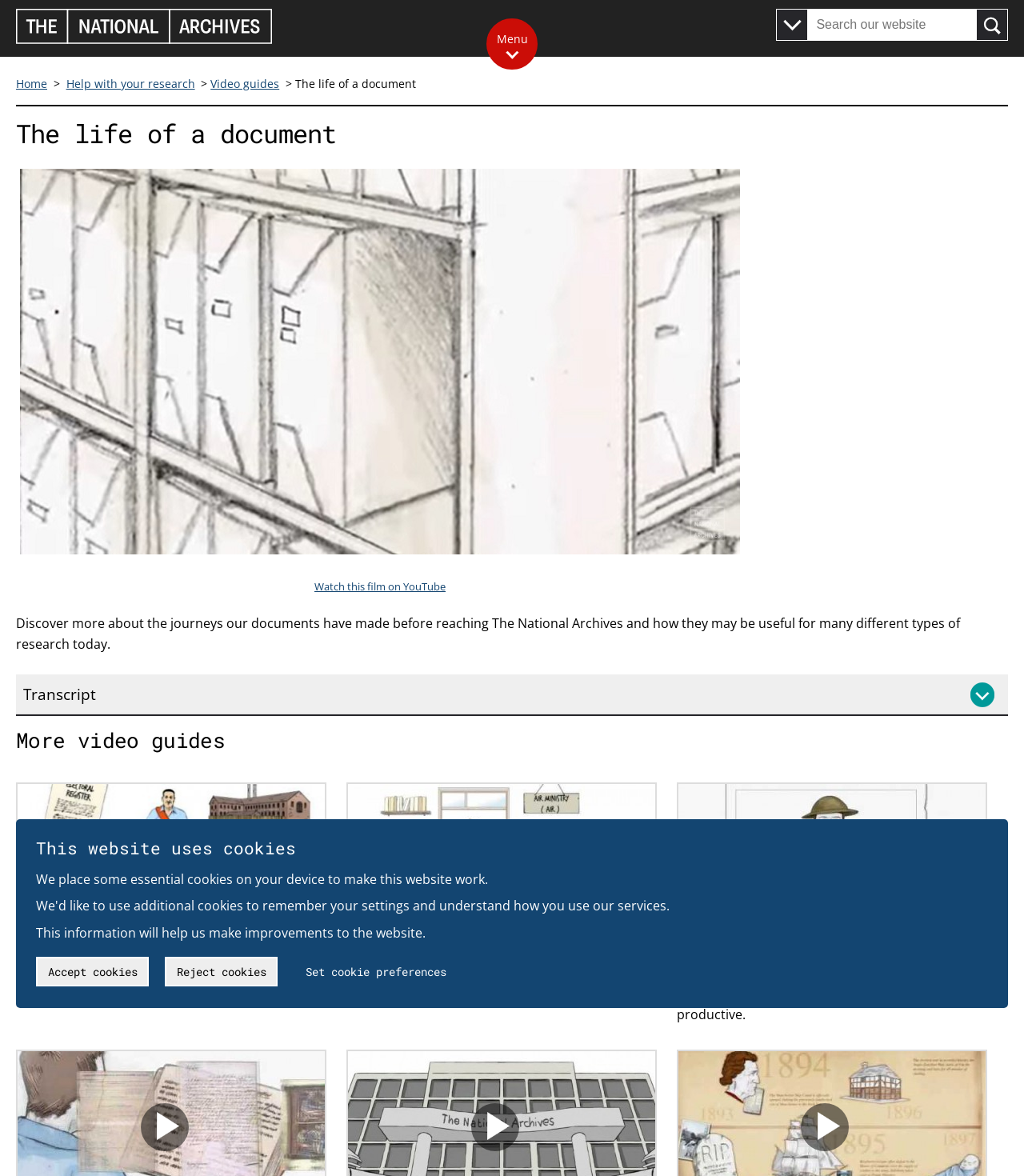What is the topic of the third video guide listed on this webpage?
Answer the question with a single word or phrase derived from the image.

How the records are arranged